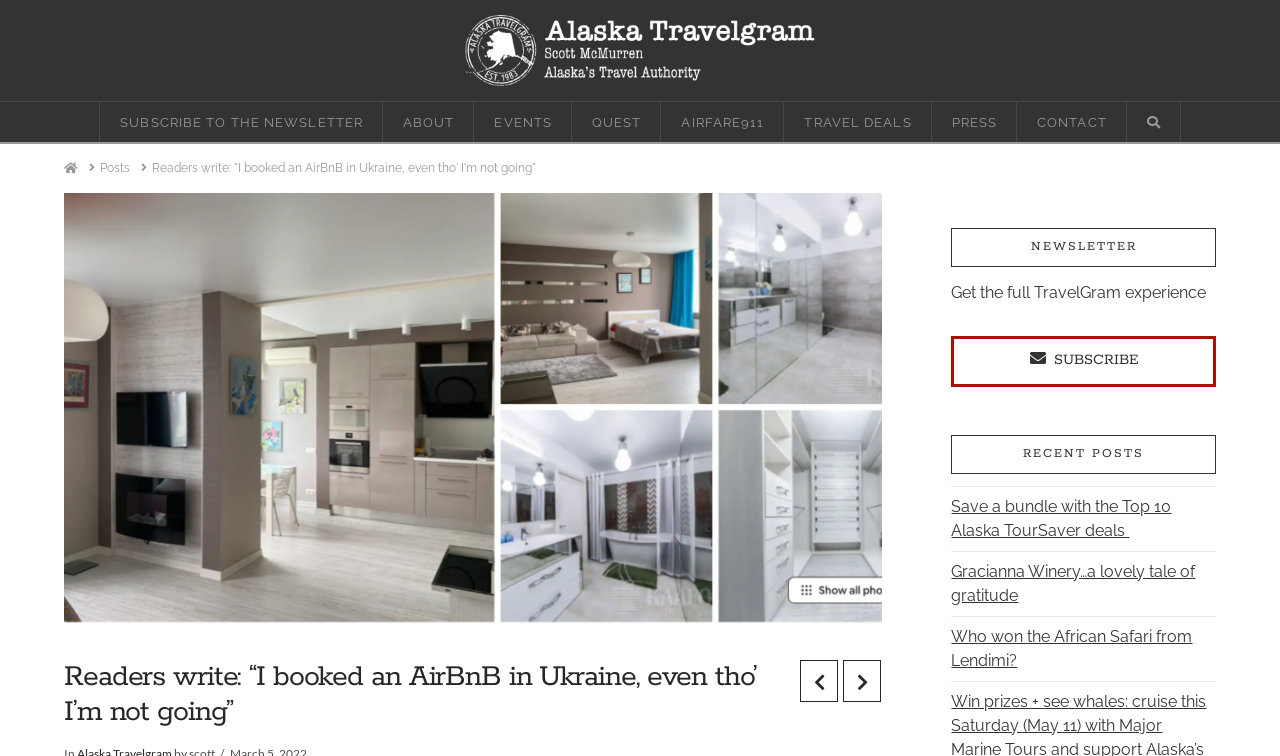Answer the question below in one word or phrase:
What is the name of the newsletter?

TravelGram